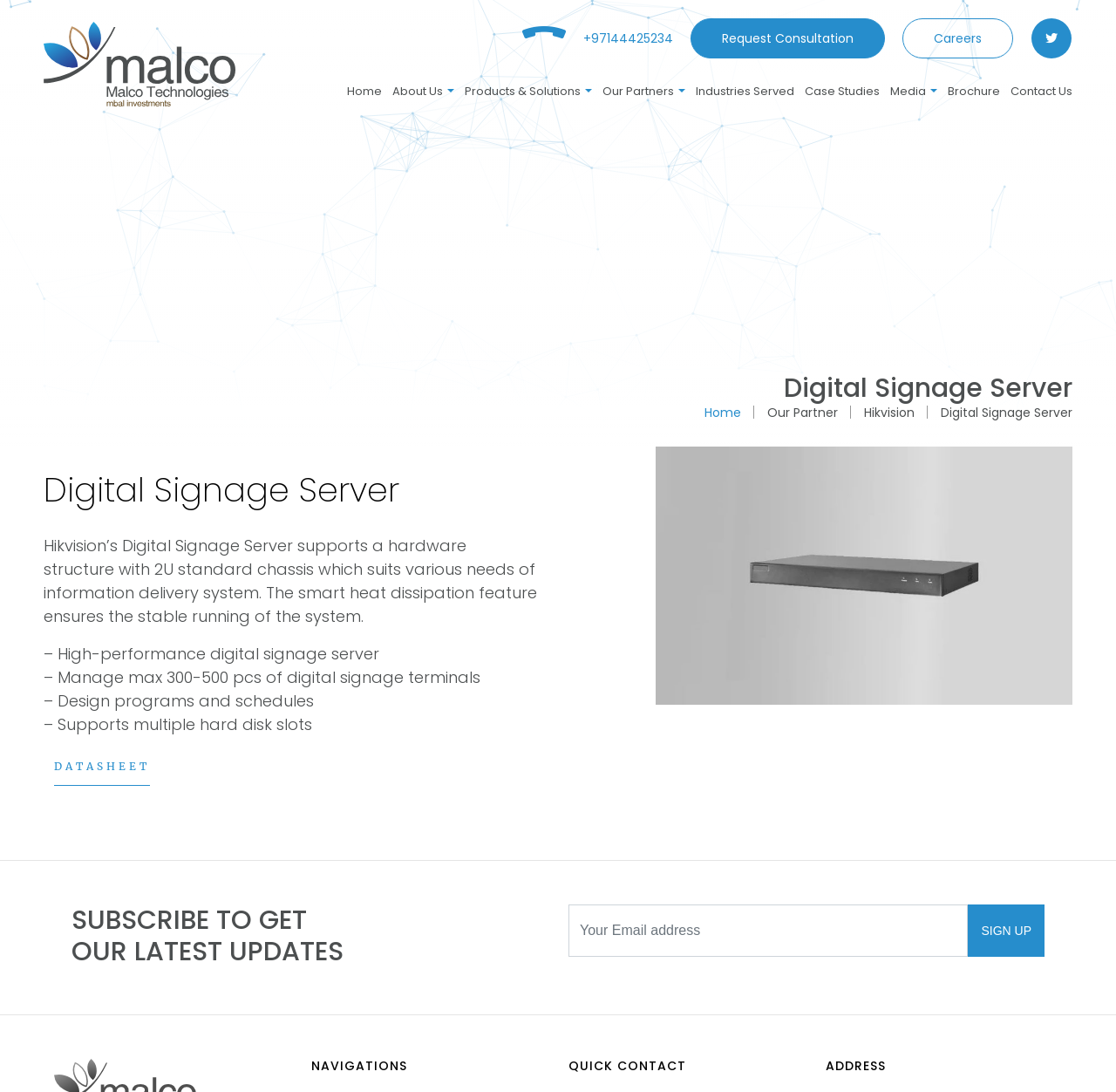Generate the text content of the main heading of the webpage.

Digital Signage Server